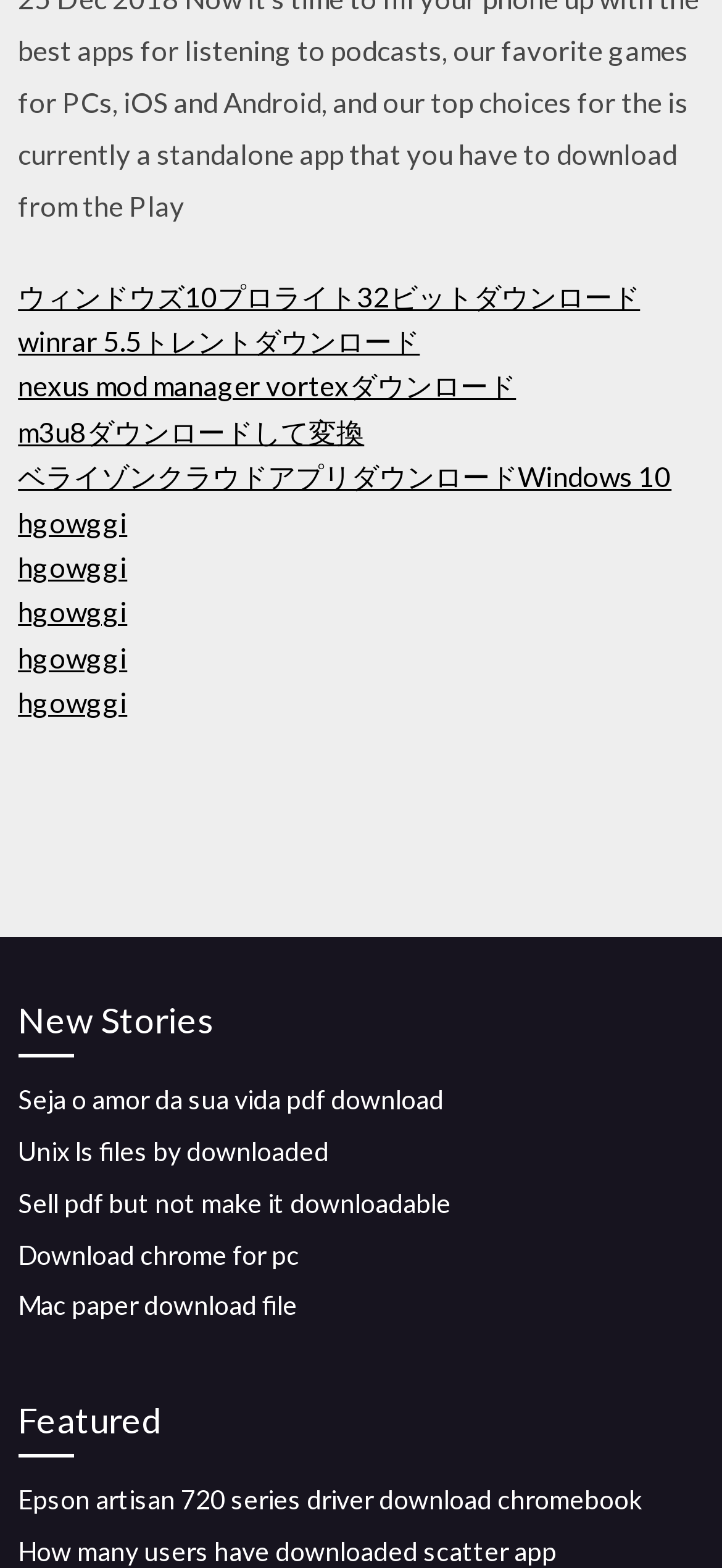Utilize the information from the image to answer the question in detail:
How many links are under the 'New Stories' heading?

Under the 'New Stories' heading, there are 5 links which are 'Seja o amor da sua vida pdf download', 'Unix ls files by downloaded', 'Sell pdf but not make it downloadable', 'Download chrome for pc', and 'Mac paper download file'. These links are located below the 'New Stories' heading with bounding box coordinates ranging from [0.025, 0.691, 0.615, 0.711] to [0.025, 0.822, 0.412, 0.842].